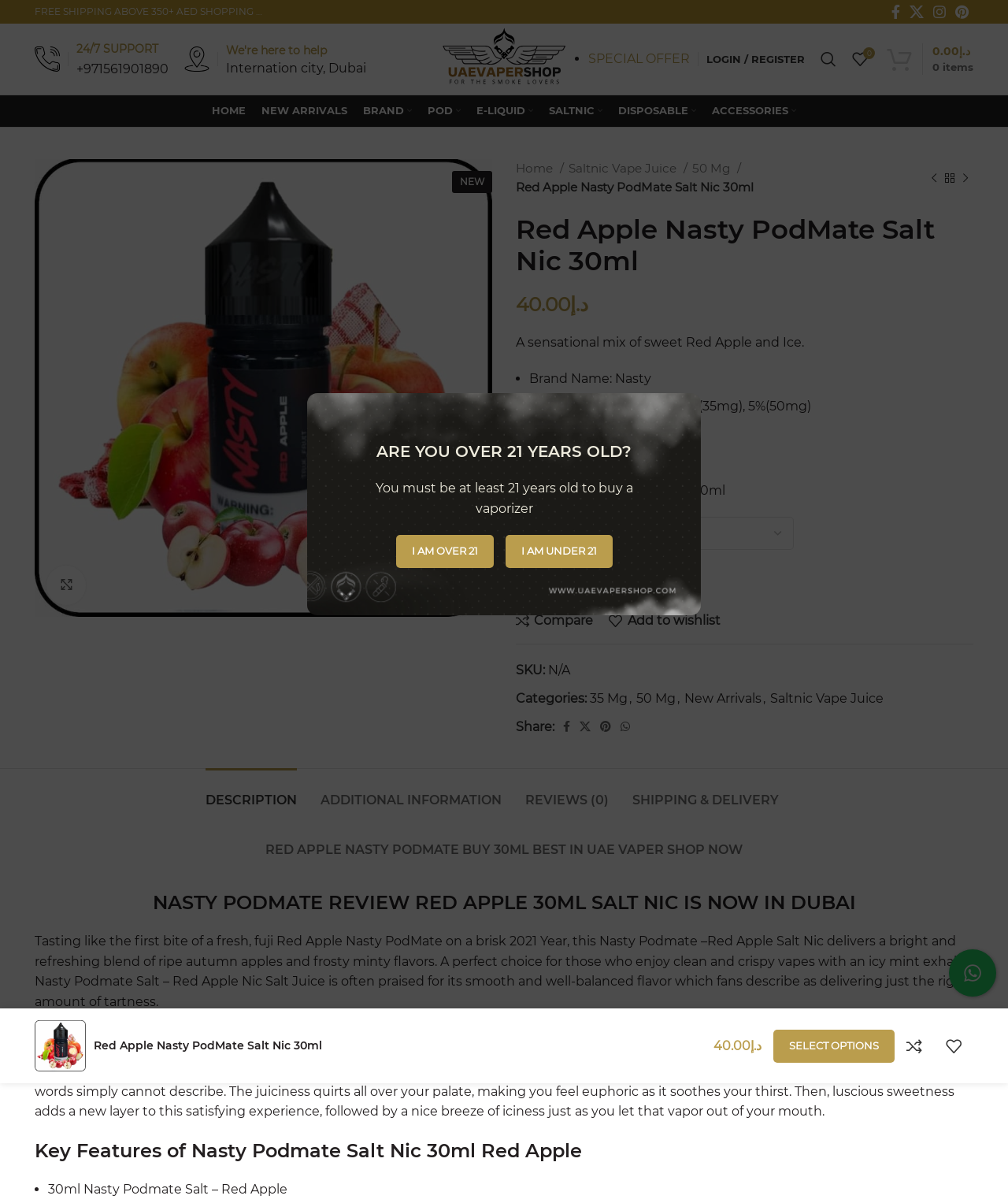Explain the webpage in detail, including its primary components.

This webpage is an e-commerce product page for "Red Apple Nasty PodMate Salt Nic 30ml" vape juice. At the top, there is a warning message asking users to confirm their age, with two buttons "I AM OVER 21" and "I AM UNDER 21". Below this, there is a notification about free shipping on orders above 350+ AED.

On the top-right corner, there are social media links to Facebook, X, Instagram, and Pinterest. Next to these links, there is a phone icon and a map icon, along with a 24/7 support text and a phone number.

The main navigation menu is divided into two sections: secondary navigation and main navigation. The secondary navigation has links to "HOME" and "NEW ARRIVALS", while the main navigation has links to various categories like "BRAND", "POD", "E-LIQUID", "SALTNIC", "DISPOSABLE", and "ACCESSORIES".

The product image is displayed on the left side, with a "NEW" label on top of it. Below the image, there is a breadcrumb navigation showing the product's category hierarchy. The product title "Red Apple Nasty PodMate Salt Nic 30ml" is displayed in a large font, followed by a short description of the product.

The product details are listed in a table format, including brand name, nicotine strength, flavor, VG/PG ratio, and content quantity. There is also a table to select the nicotine strength and product quantity. Users can add the product to their cart or wishlist, and compare it with other products.

At the bottom, there is a section displaying the product's SKU and categories.